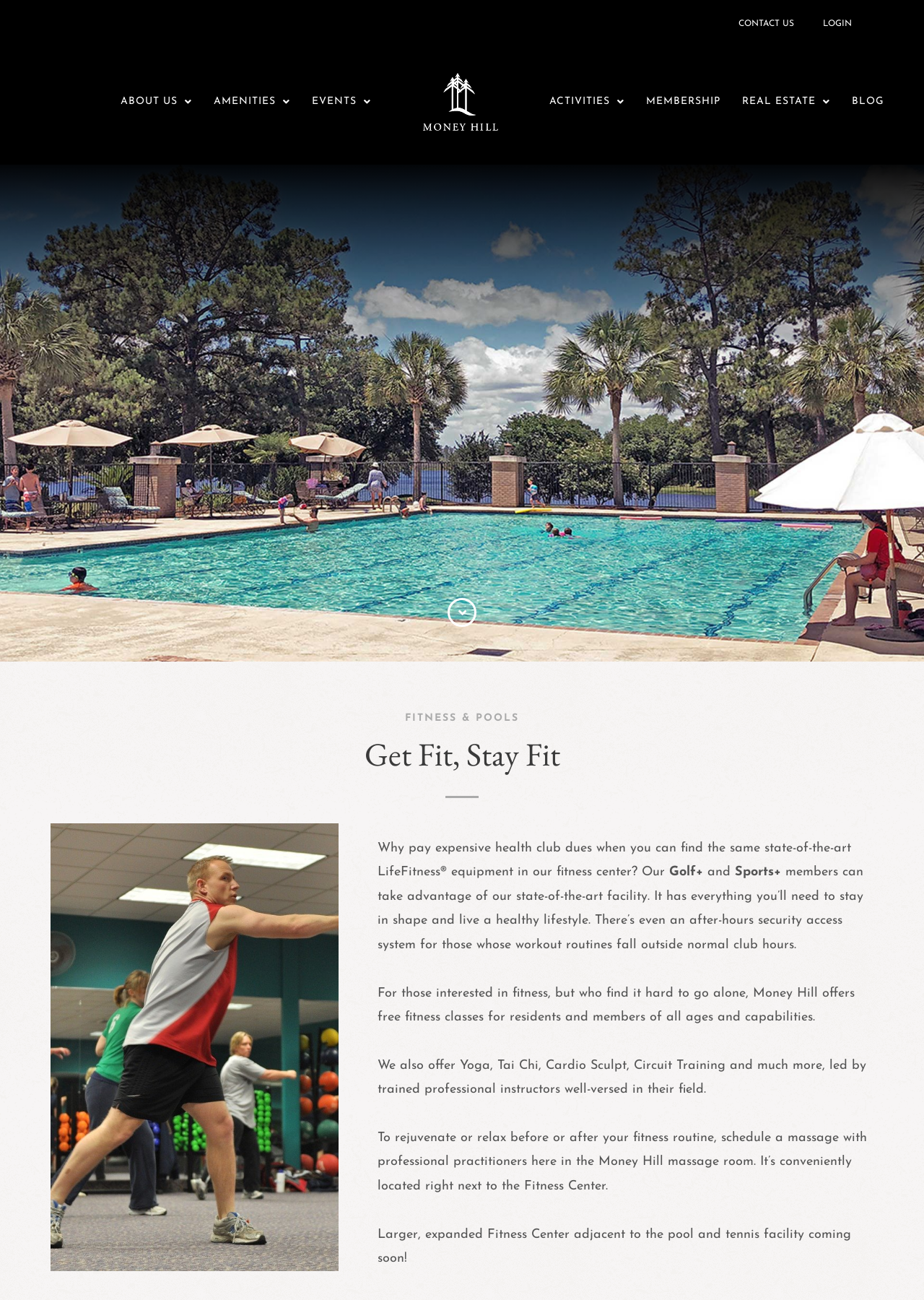Bounding box coordinates should be in the format (top-left x, top-left y, bottom-right x, bottom-right y) and all values should be floating point numbers between 0 and 1. Determine the bounding box coordinate for the UI element described as: Login

[0.875, 0.006, 0.938, 0.031]